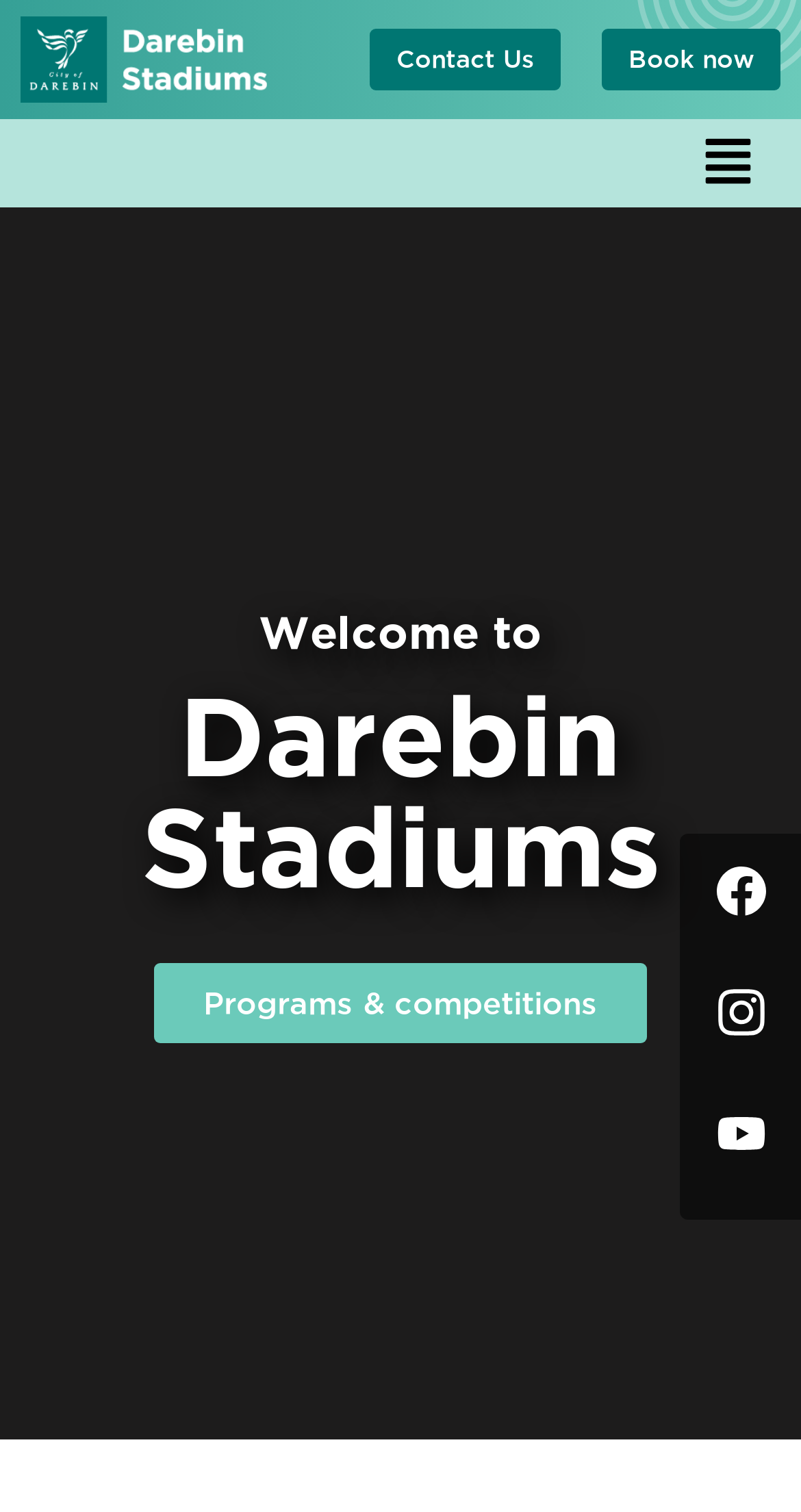Give a concise answer using one word or a phrase to the following question:
What is the text of the first heading?

Welcome to